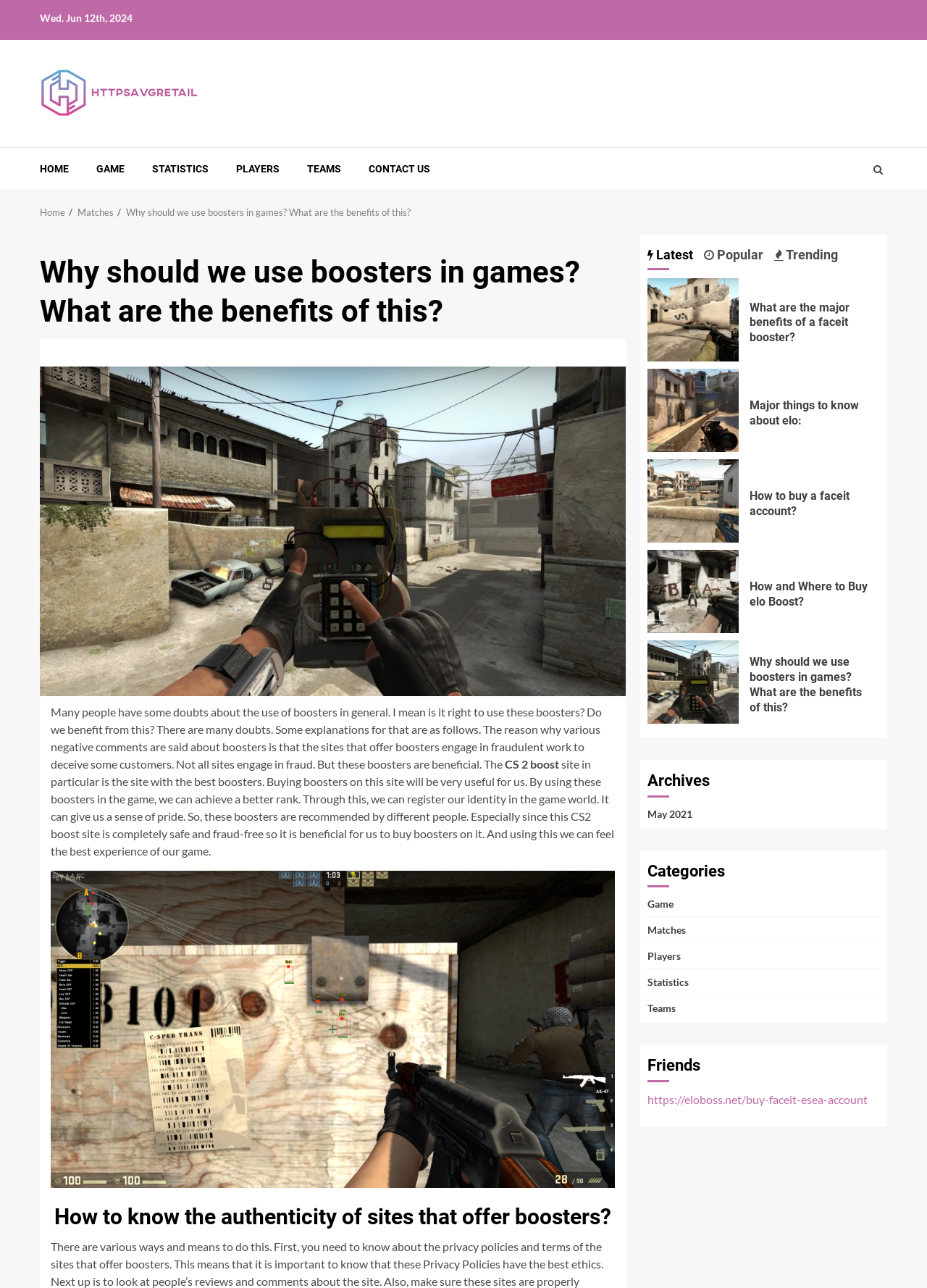Use a single word or phrase to respond to the question:
What is the date mentioned at the top of the webpage?

Wed. Jun 12th, 2024